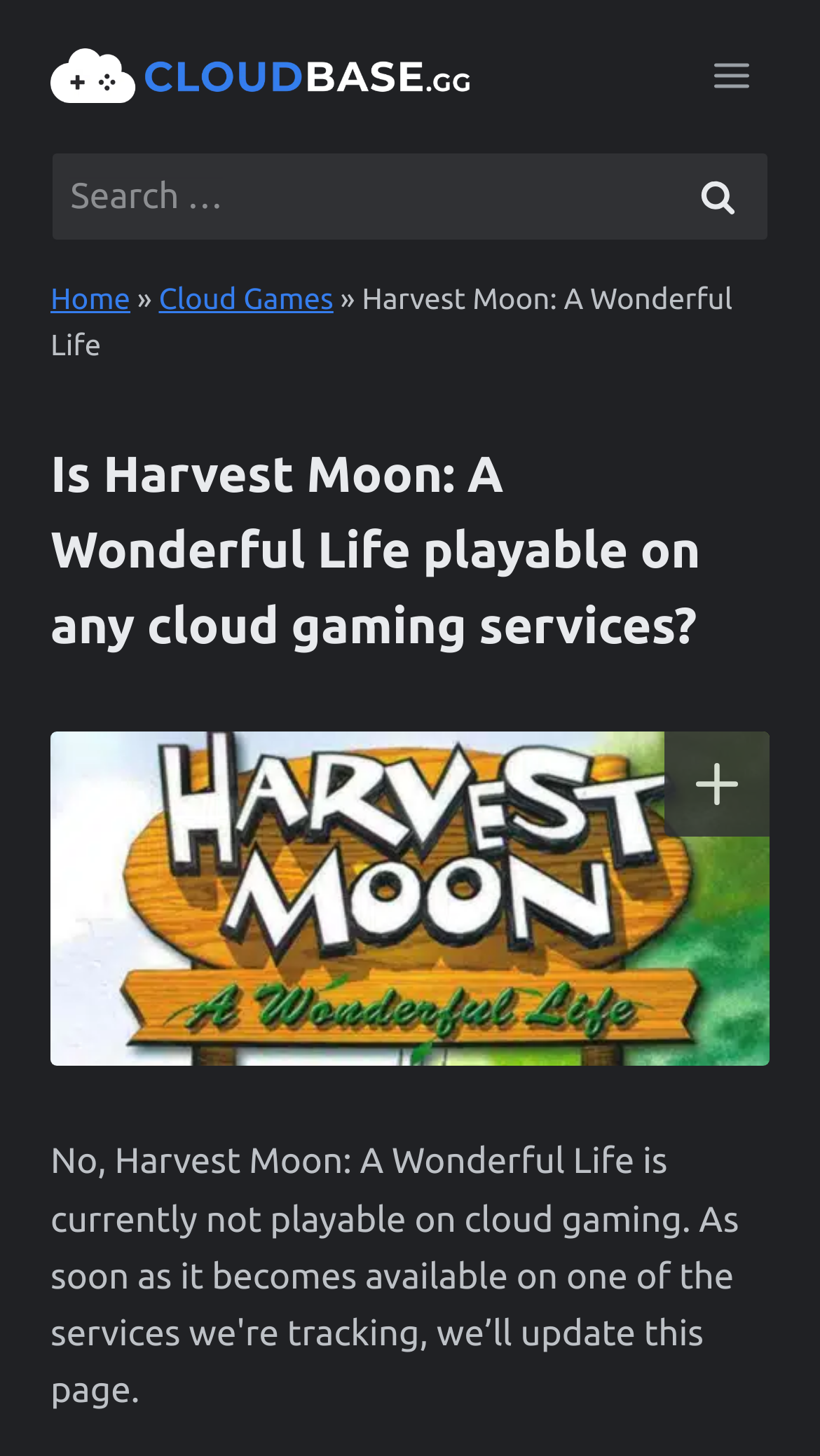Generate the text of the webpage's primary heading.

Is Harvest Moon: A Wonderful Life playable on any cloud gaming services?